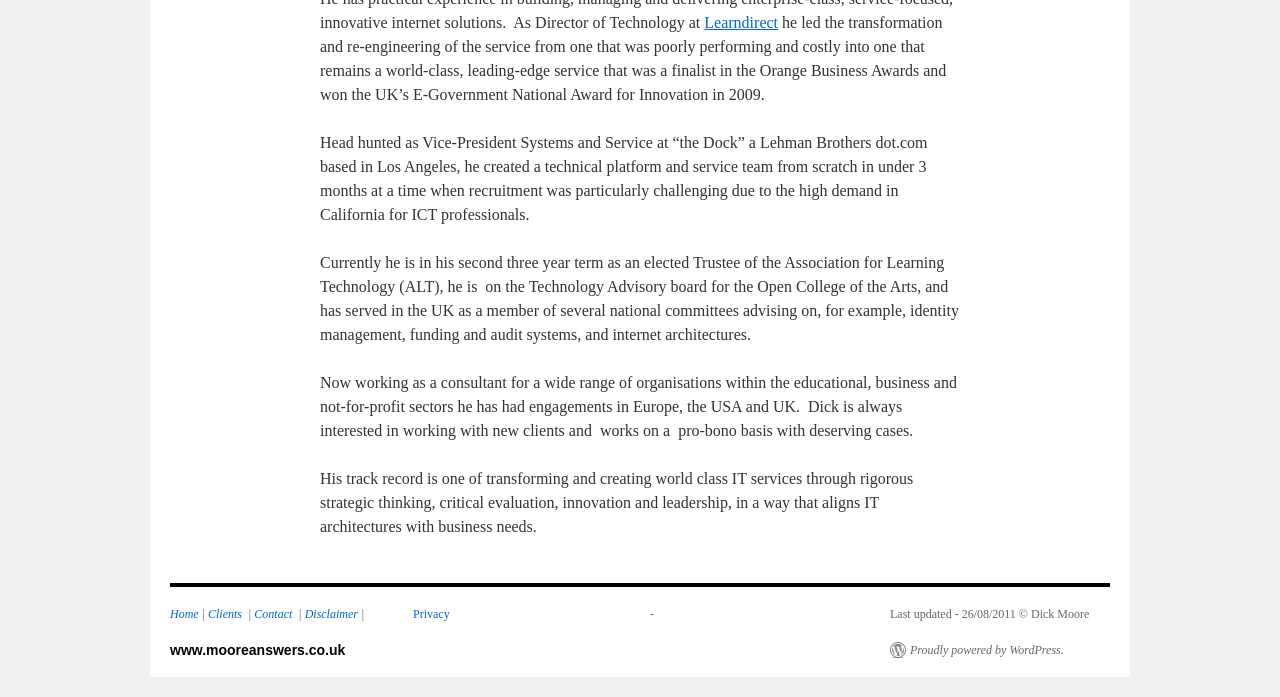Predict the bounding box of the UI element that fits this description: "Privacy".

[0.323, 0.871, 0.351, 0.891]